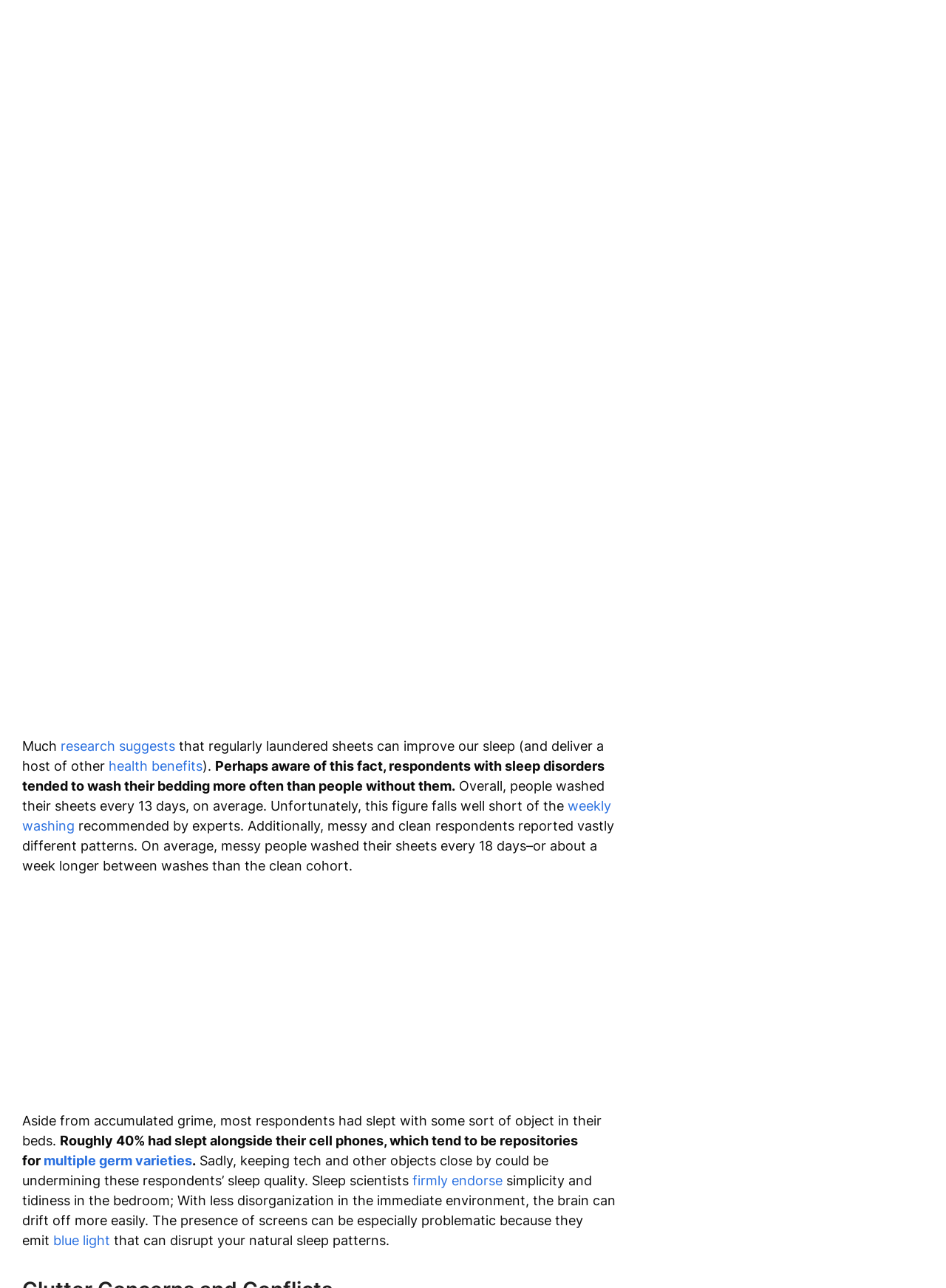Identify the bounding box coordinates for the UI element described as: "firmly endorse".

[0.436, 0.91, 0.531, 0.923]